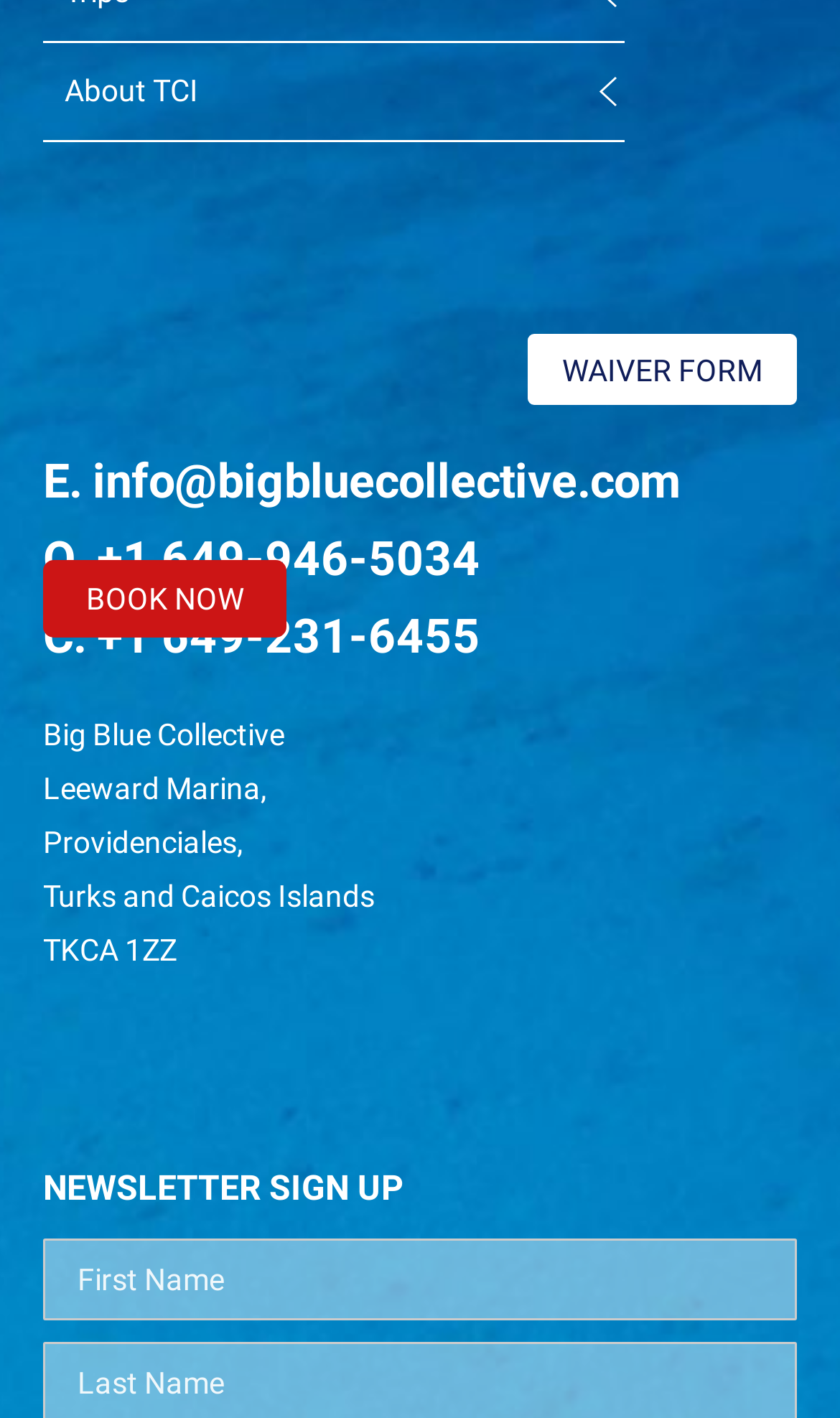Can you give a detailed response to the following question using the information from the image? What is the purpose of the 'BOOK NOW' link?

The 'BOOK NOW' link is likely to be a call-to-action button that allows users to book a service or make a reservation, possibly related to the company's business or offerings.